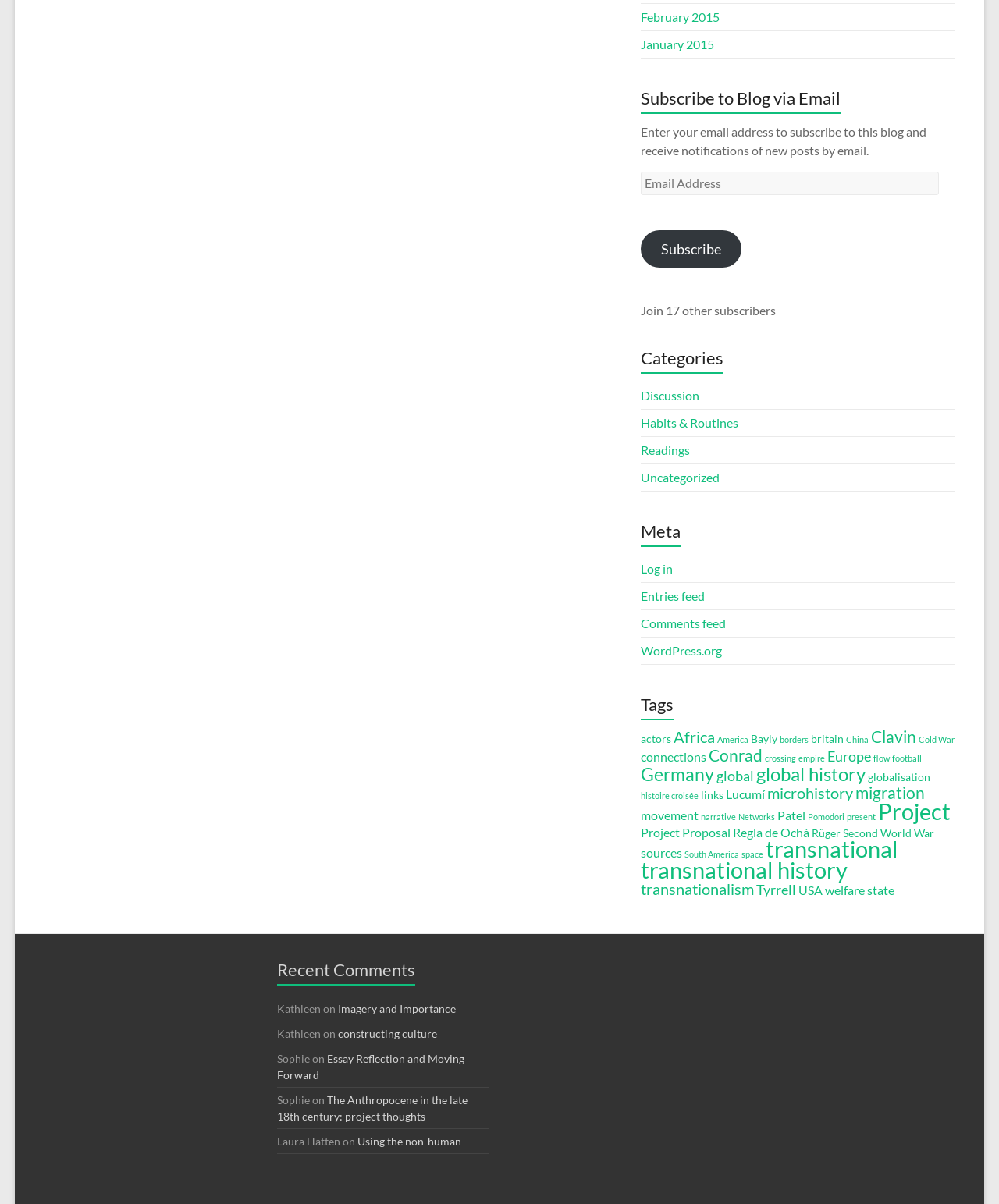Indicate the bounding box coordinates of the clickable region to achieve the following instruction: "View categories."

[0.641, 0.287, 0.956, 0.317]